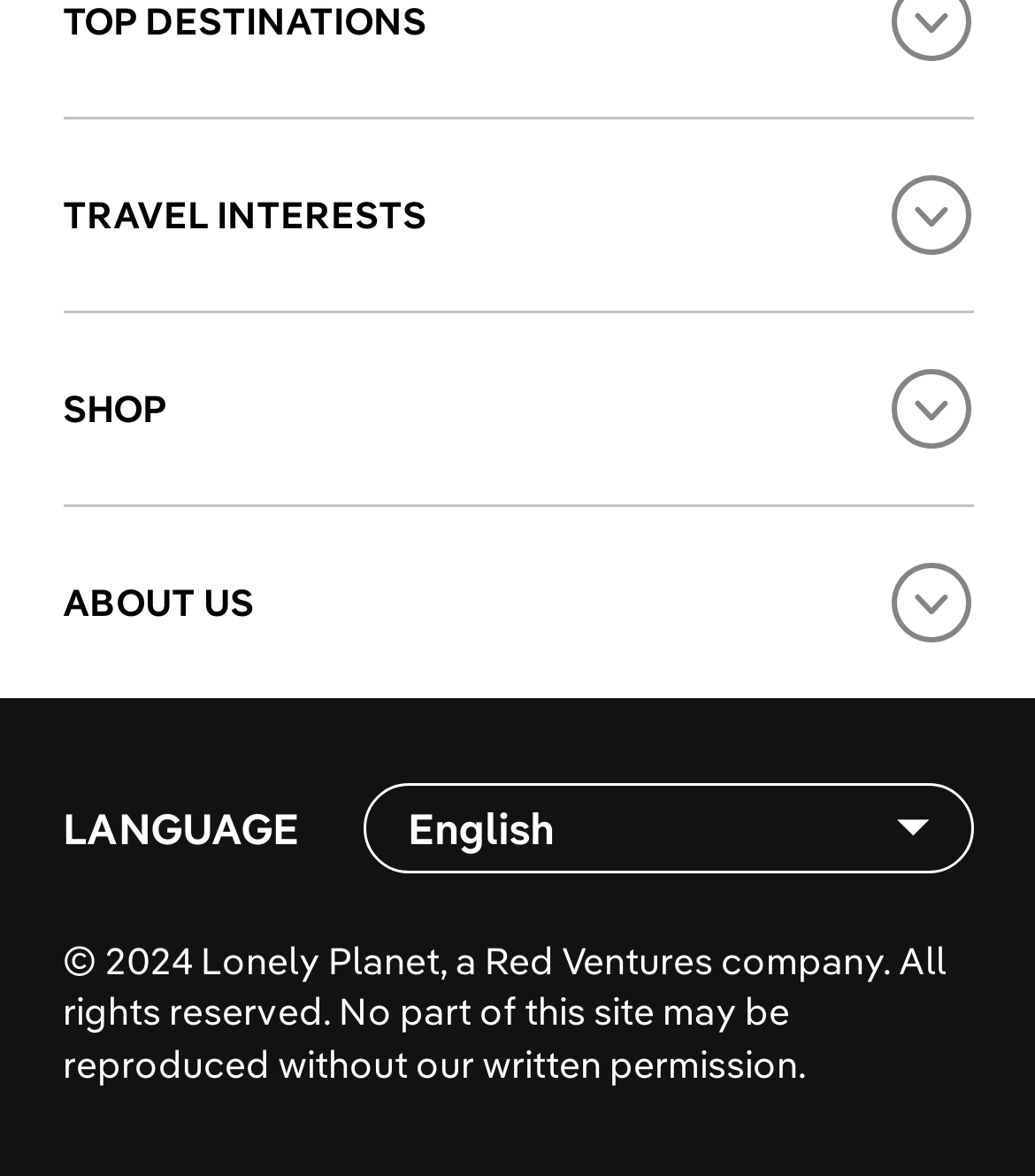What is the year of copyright?
Please provide a single word or phrase as your answer based on the screenshot.

2024